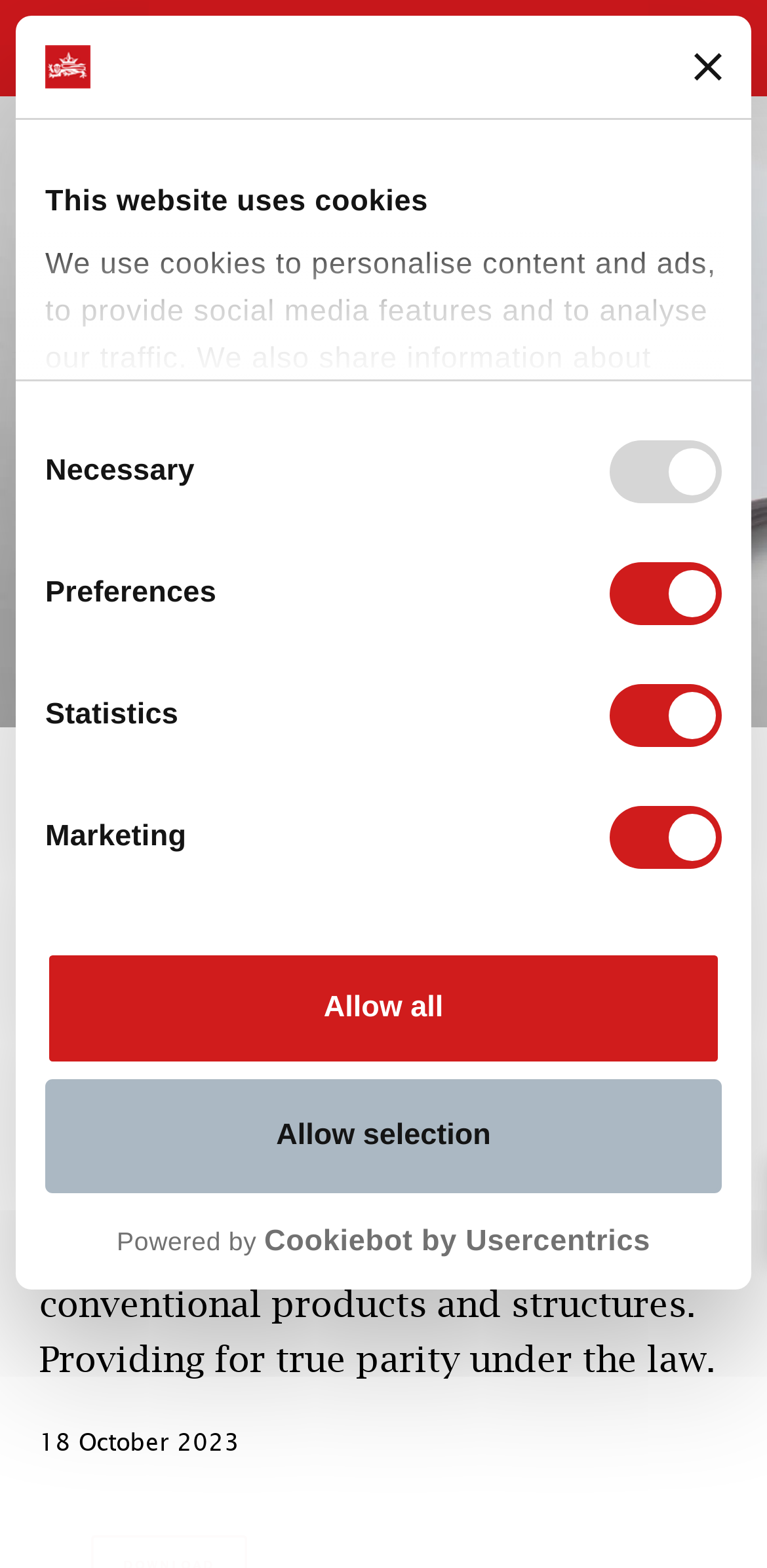What is the role of Jersey in Islamic finance?
Provide a short answer using one word or a brief phrase based on the image.

Provide advice and support